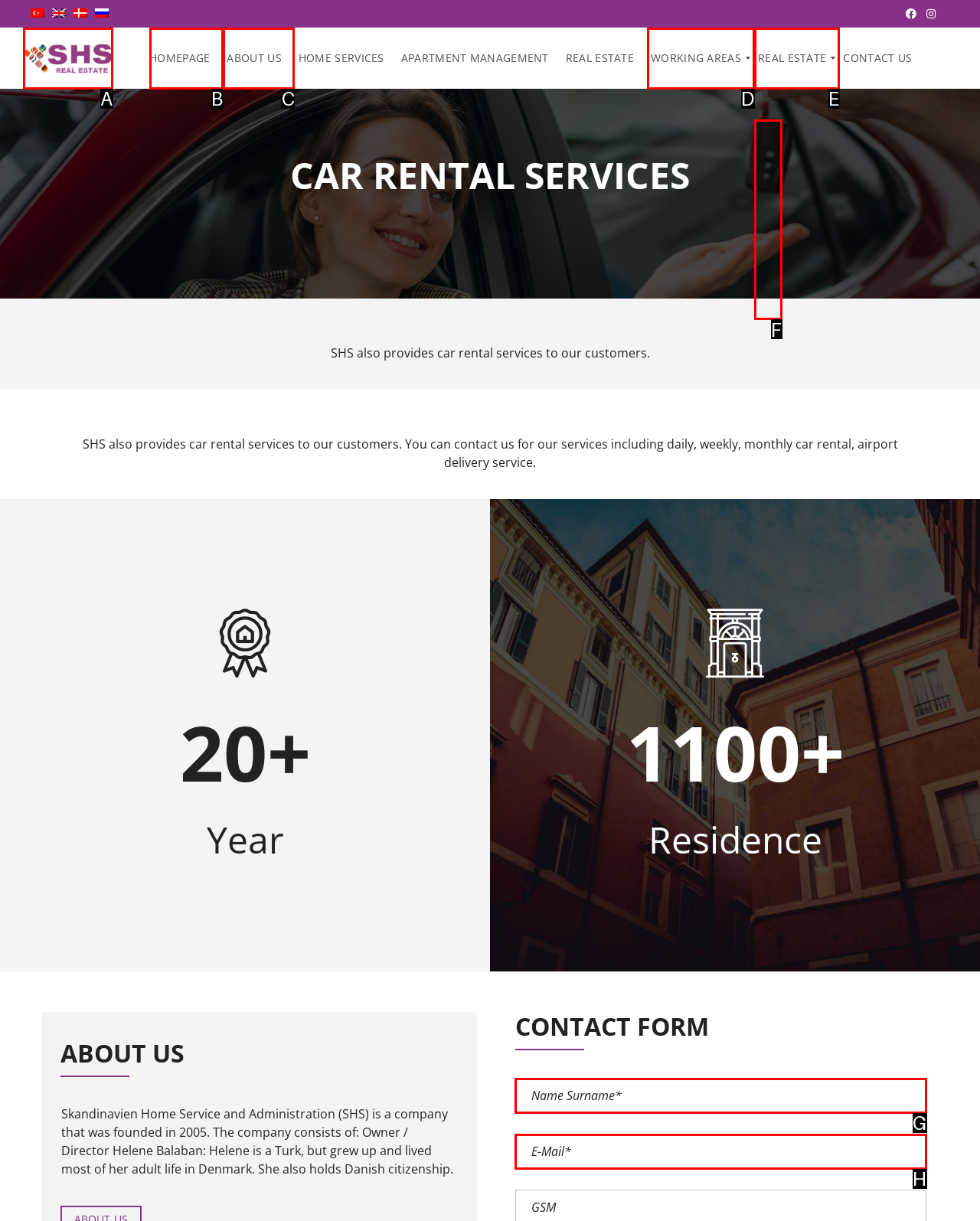Find the option that best fits the description: Homepage. Answer with the letter of the option.

B